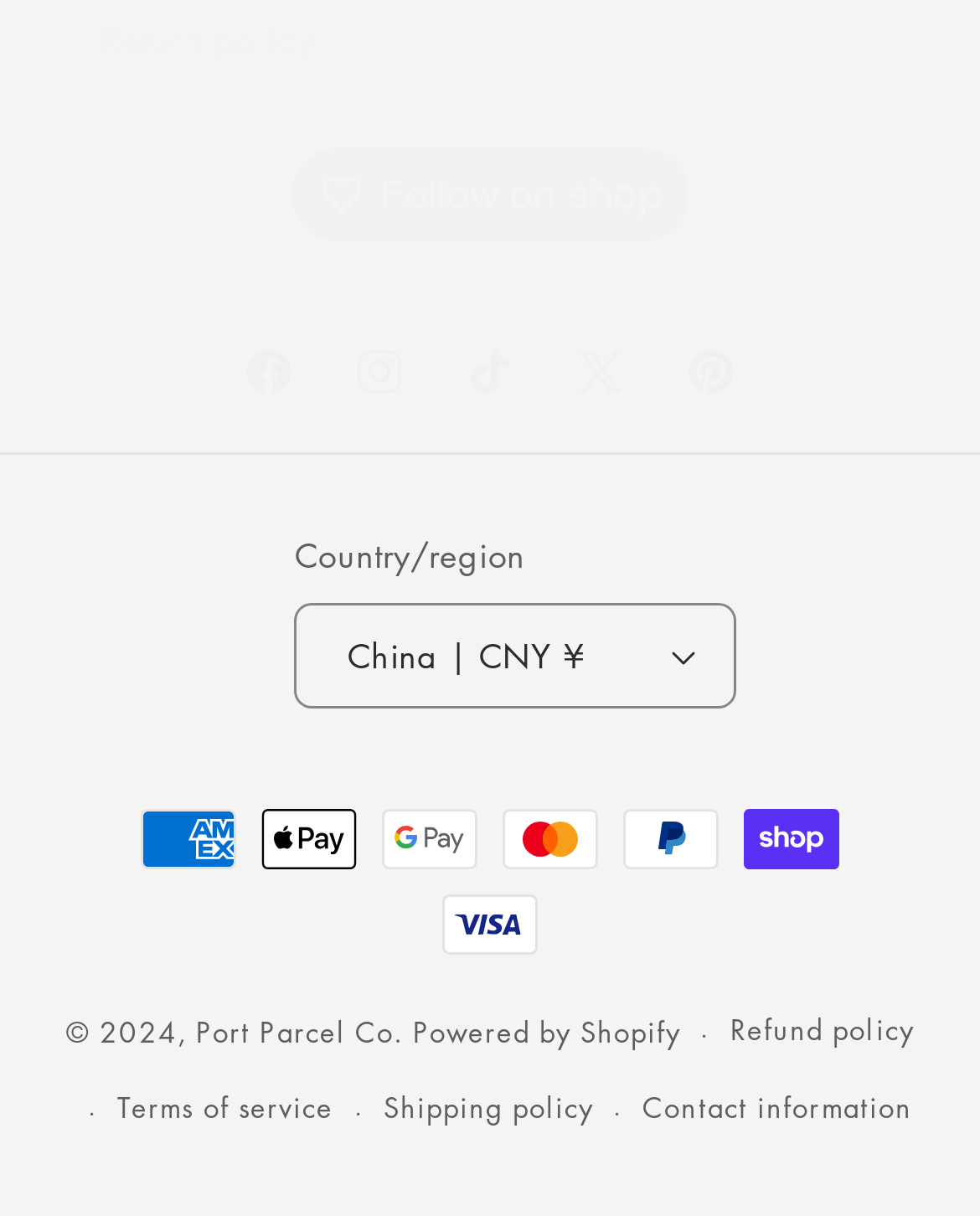What payment methods are accepted?
Using the image as a reference, answer the question in detail.

There are 8 payment methods accepted because there are 8 image elements with IDs 393, 394, 395, 396, 397, 398, and 399, which correspond to American Express, Apple Pay, Google Pay, Mastercard, PayPal, Shop Pay, and Visa respectively.